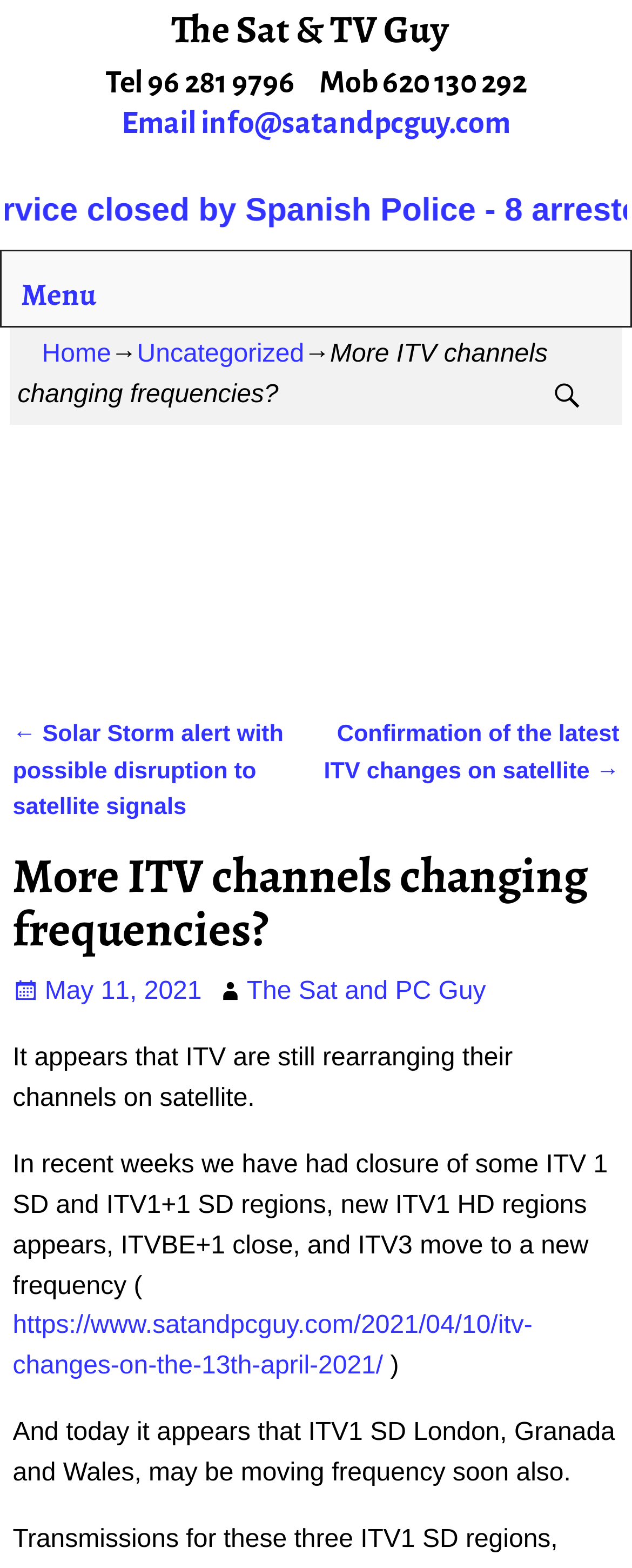What is the website's email address?
Refer to the image and provide a thorough answer to the question.

I found the website's email address by looking at the link element with the text 'Email info@satandpcguy.com'.